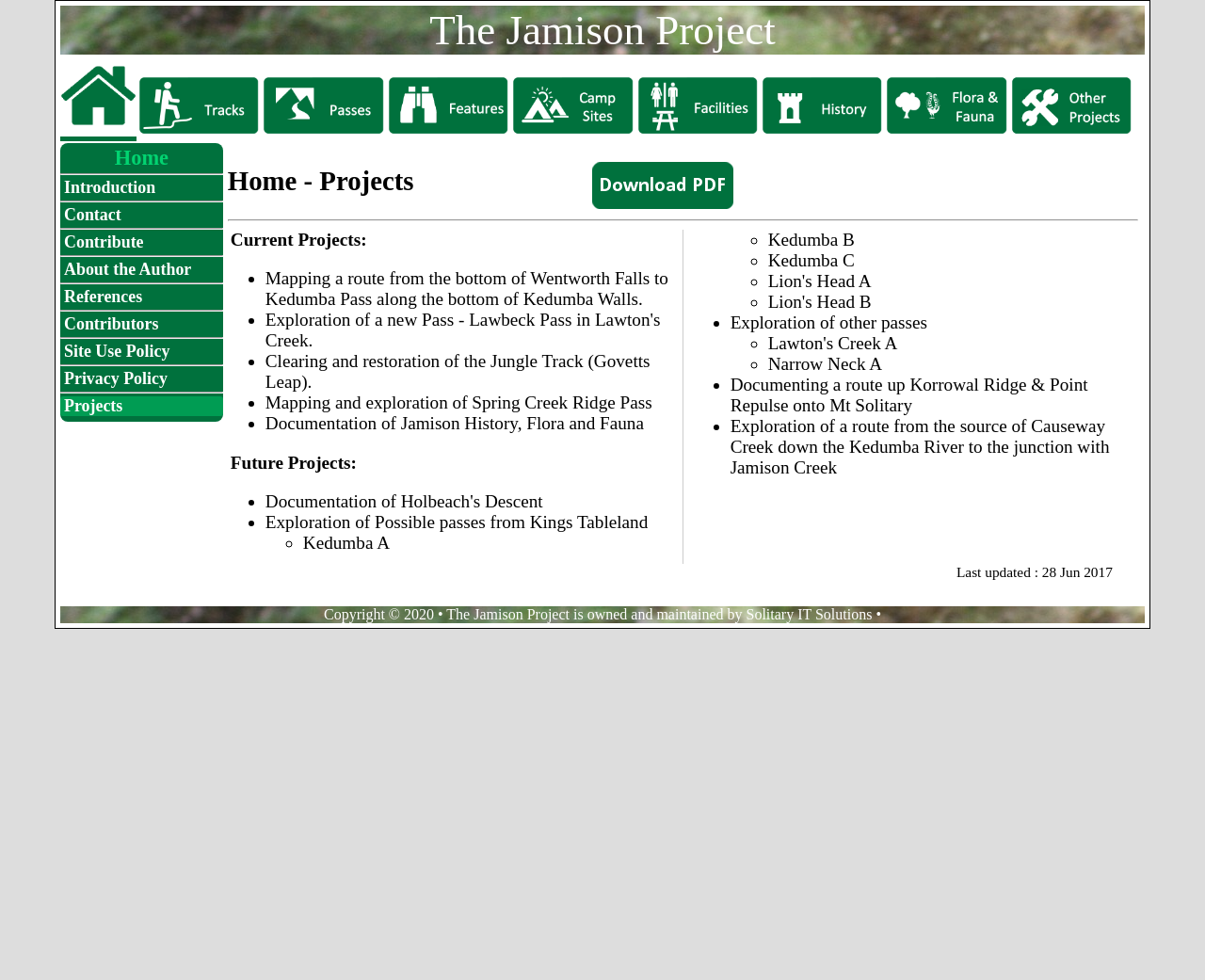Please answer the following question using a single word or phrase: 
What is the second project listed under 'Current Projects'?

Clearing and restoration of the Jungle Track (Govetts Leap)